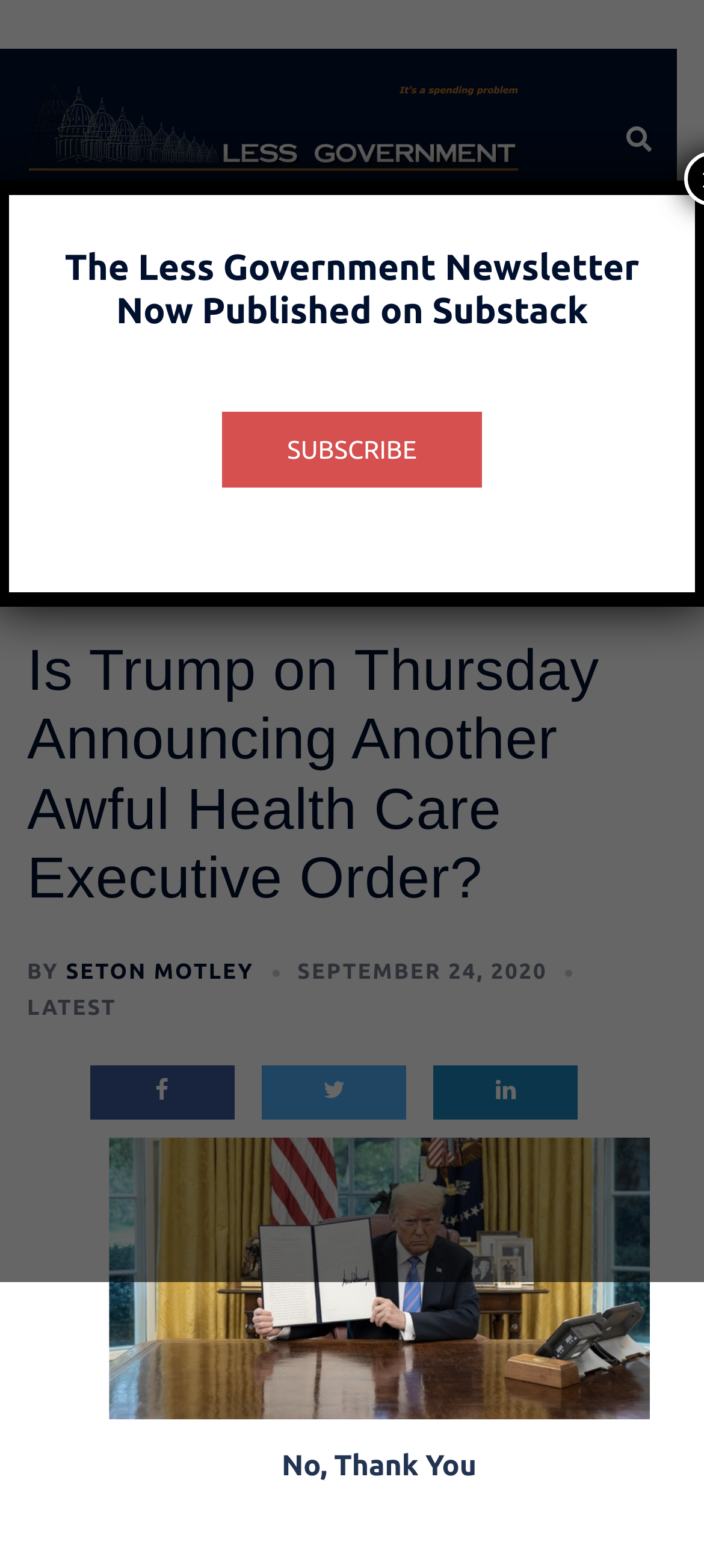Give a detailed account of the webpage.

This webpage appears to be a blog post or article discussing President Donald Trump's administration and its impact on healthcare. At the top left of the page, there is a link to "Less Government" accompanied by an image with the same name. To the right of this, there is a search link with a small icon. Below these elements, there is a navigation menu with links to "Home", "Blog", and a right-facing arrow symbol.

The main content of the page is a blog post titled "Is Trump on Thursday Announcing Another Awful Health Care Executive Order?" which takes up most of the page. The title is displayed prominently in a large font size. Below the title, there is a byline indicating that the post was written by "SETON MOTLEY" and dated "SEPTEMBER 24, 2020". There are also links to "LATEST" and three social media sharing icons.

To the right of the byline, there is a figure with a caption "No, Thank You". The figure is likely an image, but its contents are not specified.

In the middle of the page, there is a promotional section for "The Less Government Newsletter" which is now published on Substack. This section has a heading and a call-to-action link to "SUBSCRIBE".

Overall, the page has a simple layout with a focus on the main blog post content. There are several links and images scattered throughout the page, but they do not overwhelm the main content.